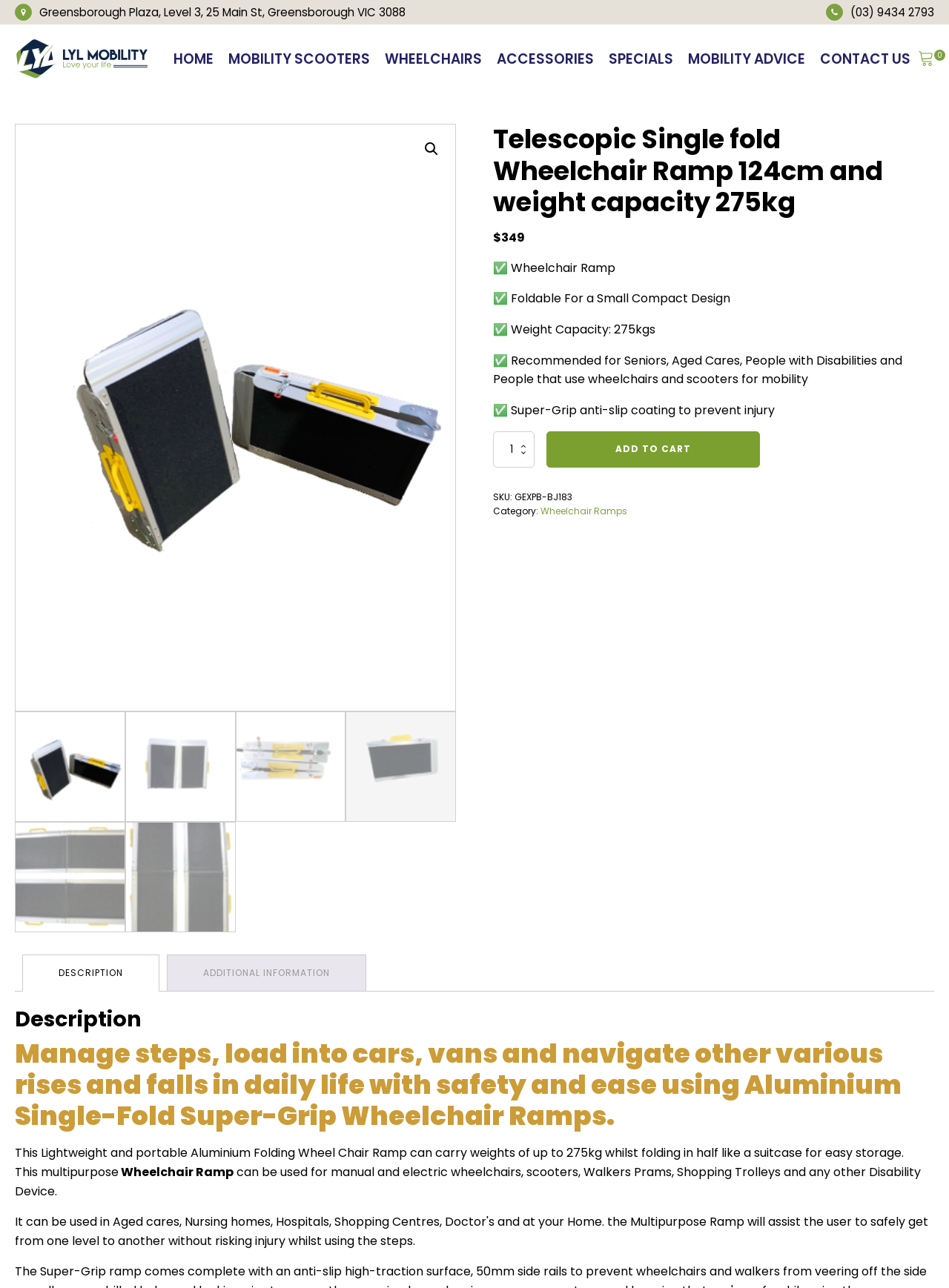Locate the bounding box of the UI element with the following description: "Specials".

[0.634, 0.035, 0.717, 0.057]